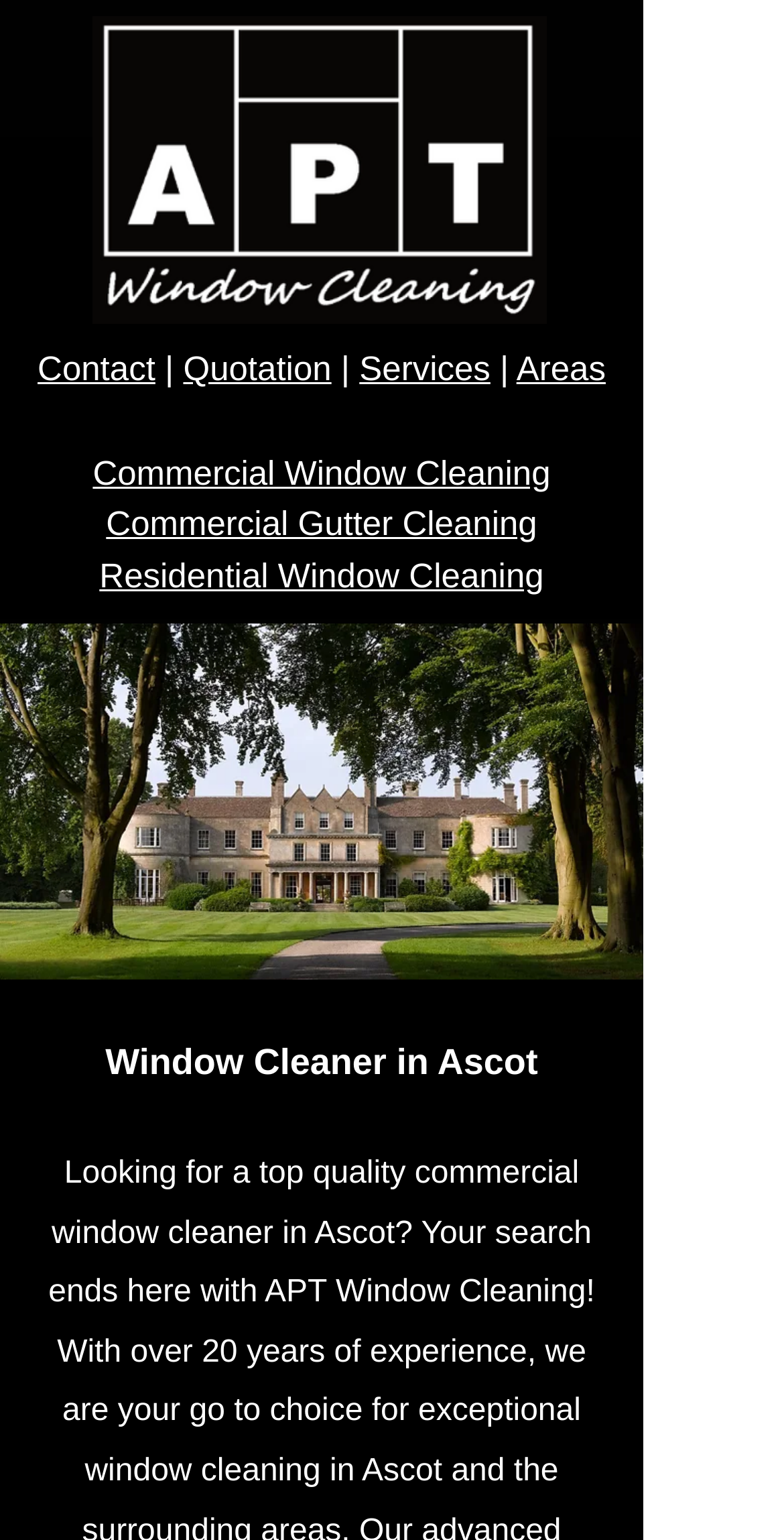What type of image is displayed at the top of the webpage? Based on the image, give a response in one word or a short phrase.

Window cleaner